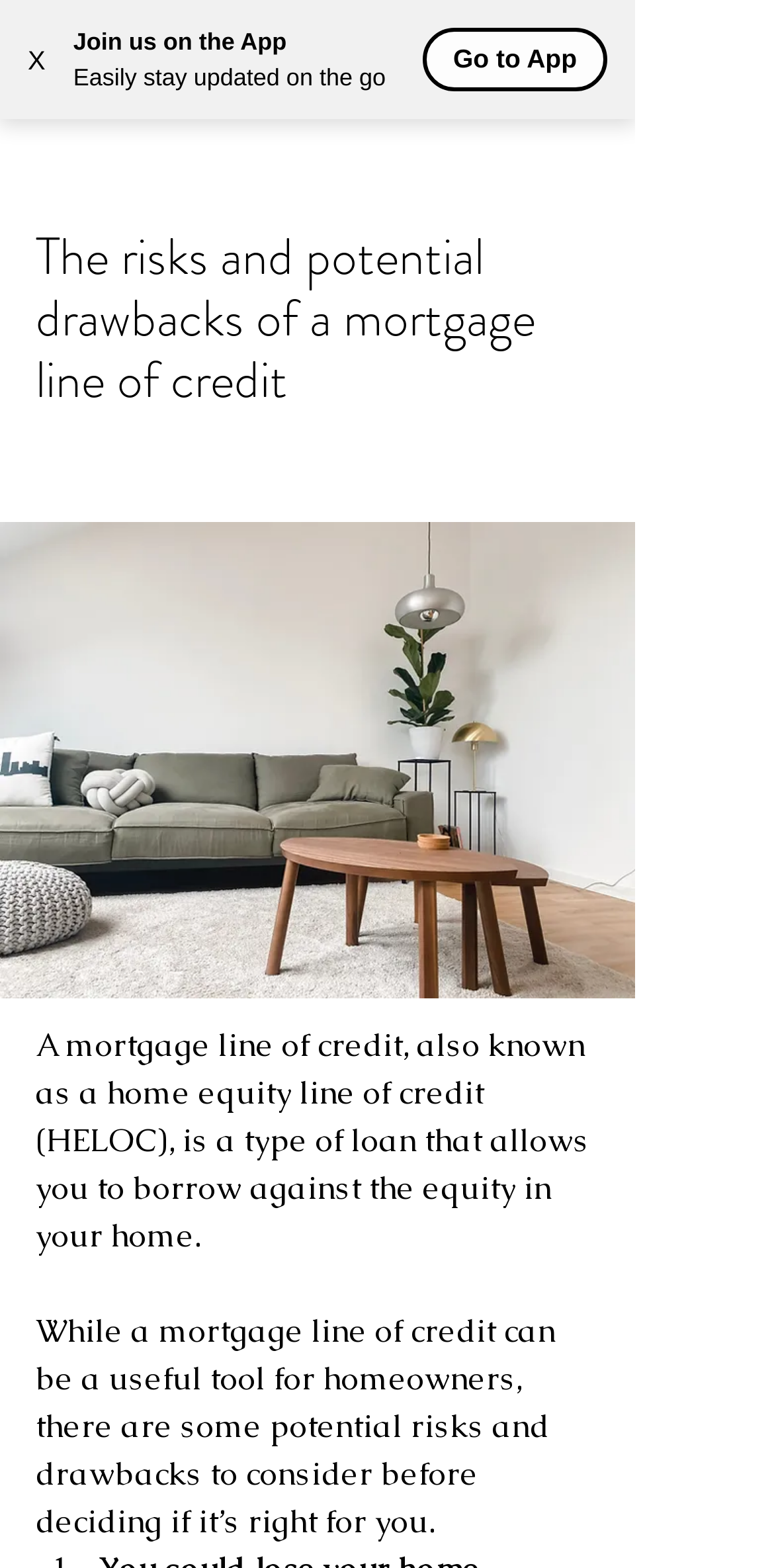Using the element description provided, determine the bounding box coordinates in the format (top-left x, top-left y, bottom-right x, bottom-right y). Ensure that all values are floating point numbers between 0 and 1. Element description: X

[0.0, 0.011, 0.095, 0.065]